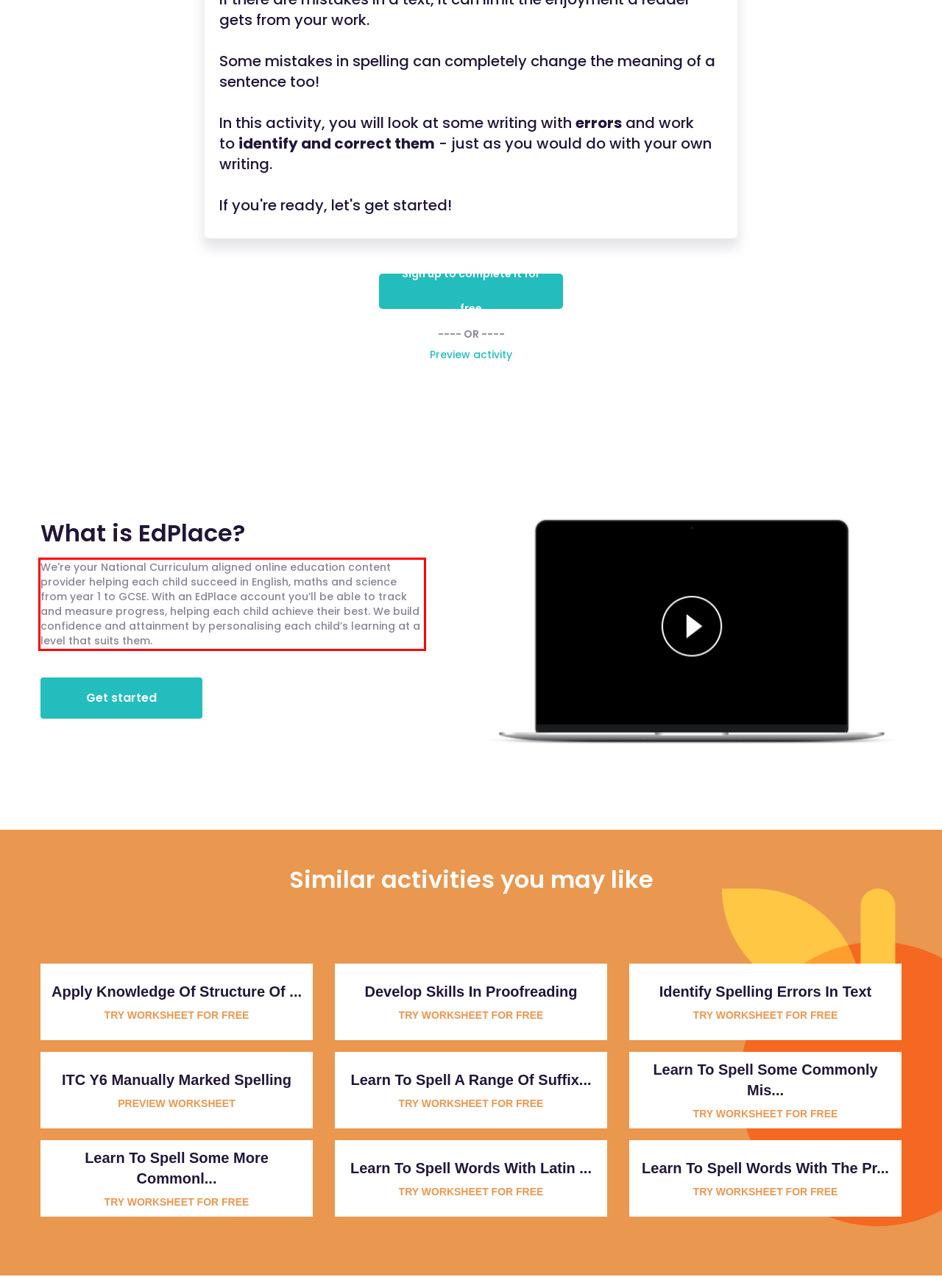Please identify and extract the text from the UI element that is surrounded by a red bounding box in the provided webpage screenshot.

We're your National Curriculum aligned online education content provider helping each child succeed in English, maths and science from year 1 to GCSE. With an EdPlace account you’ll be able to track and measure progress, helping each child achieve their best. We build confidence and attainment by personalising each child’s learning at a level that suits them.